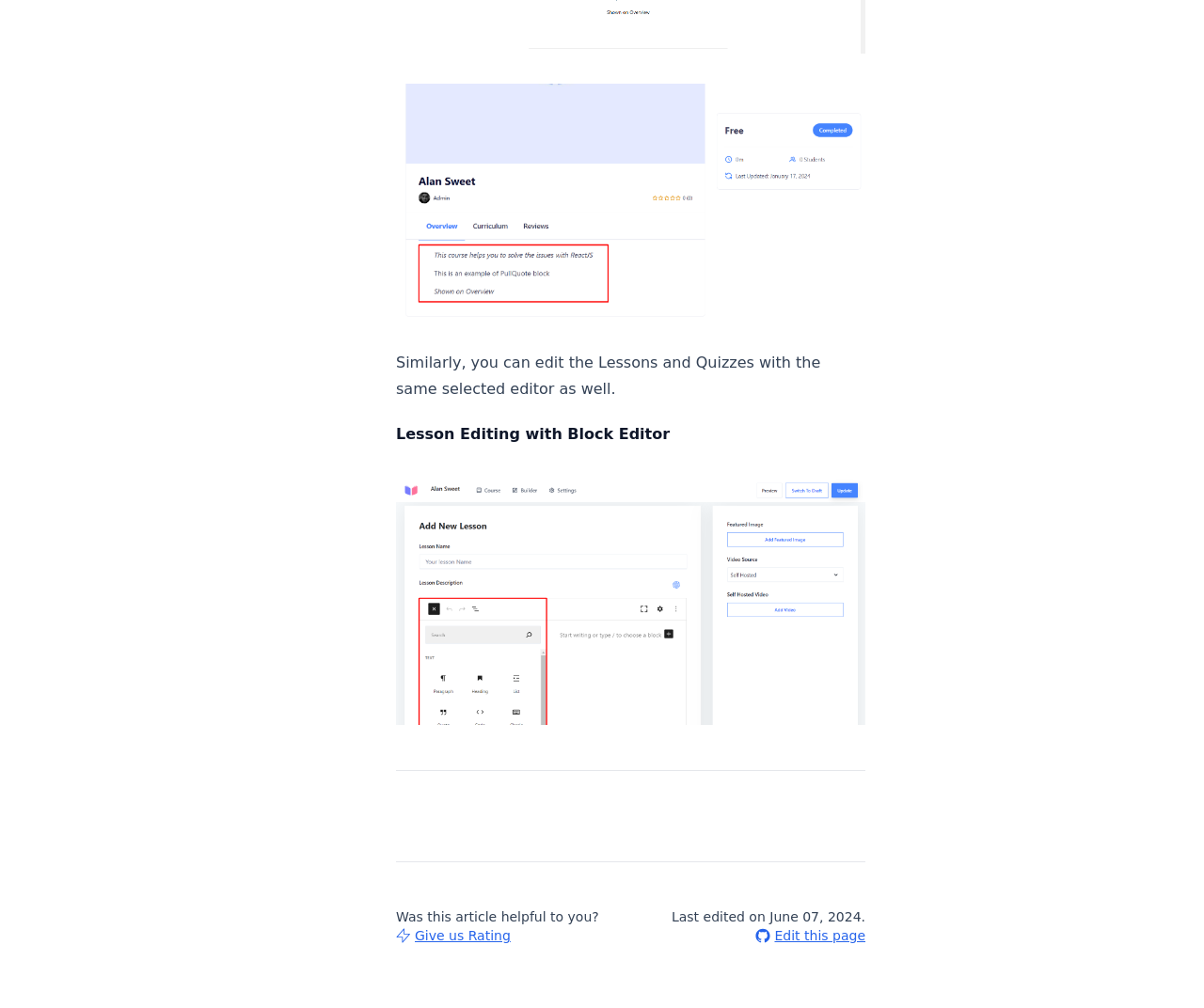When was the article last edited?
Respond to the question with a single word or phrase according to the image.

June 07, 2024